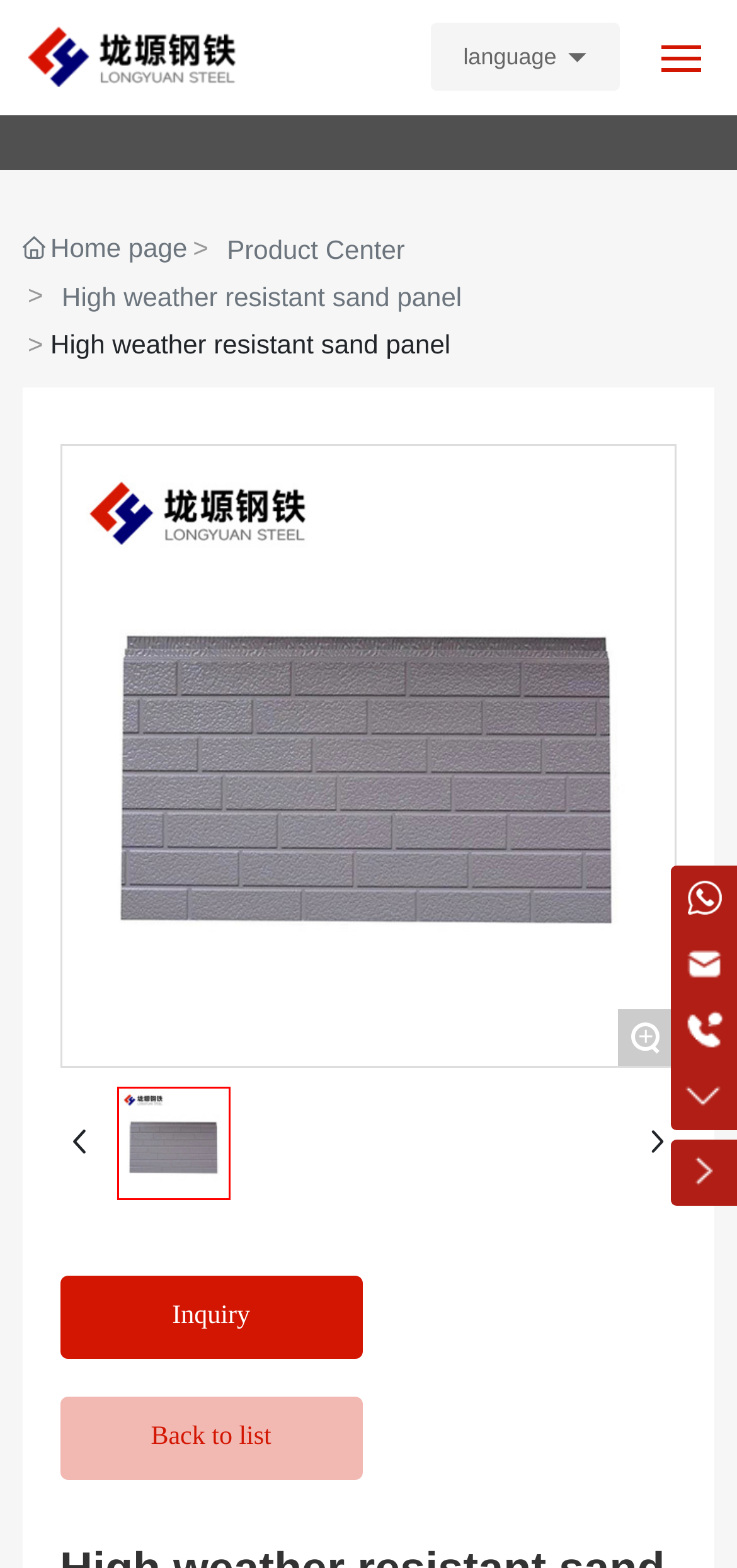Generate a thorough explanation of the webpage's elements.

The webpage is about a high weather resistant sand panel product from Longyuan Steel. At the top left, there is a logo of Longyuan Steel, which is an image linked to the company's homepage. Next to the logo, there is a navigation menu with links to HOME, ABOUT US, PRODUCTS, NEWS, NETWORK, and CONTACT US.

Below the navigation menu, there is a prominent link to the Home page, accompanied by a small image. To the right of the Home page link, there is a link to the Product Center, and below it, a link to the High weather resistant sand panel product, which is the main focus of the page.

The product description is accompanied by a large image that takes up most of the page's width. The image is positioned below the product link and above a series of smaller images and links. There is a "+" icon at the top right corner of the image, which may be used to zoom in or out.

At the bottom of the page, there are links to Inquiry, Back to list, and contact information, including Whatsapp, Email, and Tel numbers. The contact information is accompanied by small images of the respective icons.